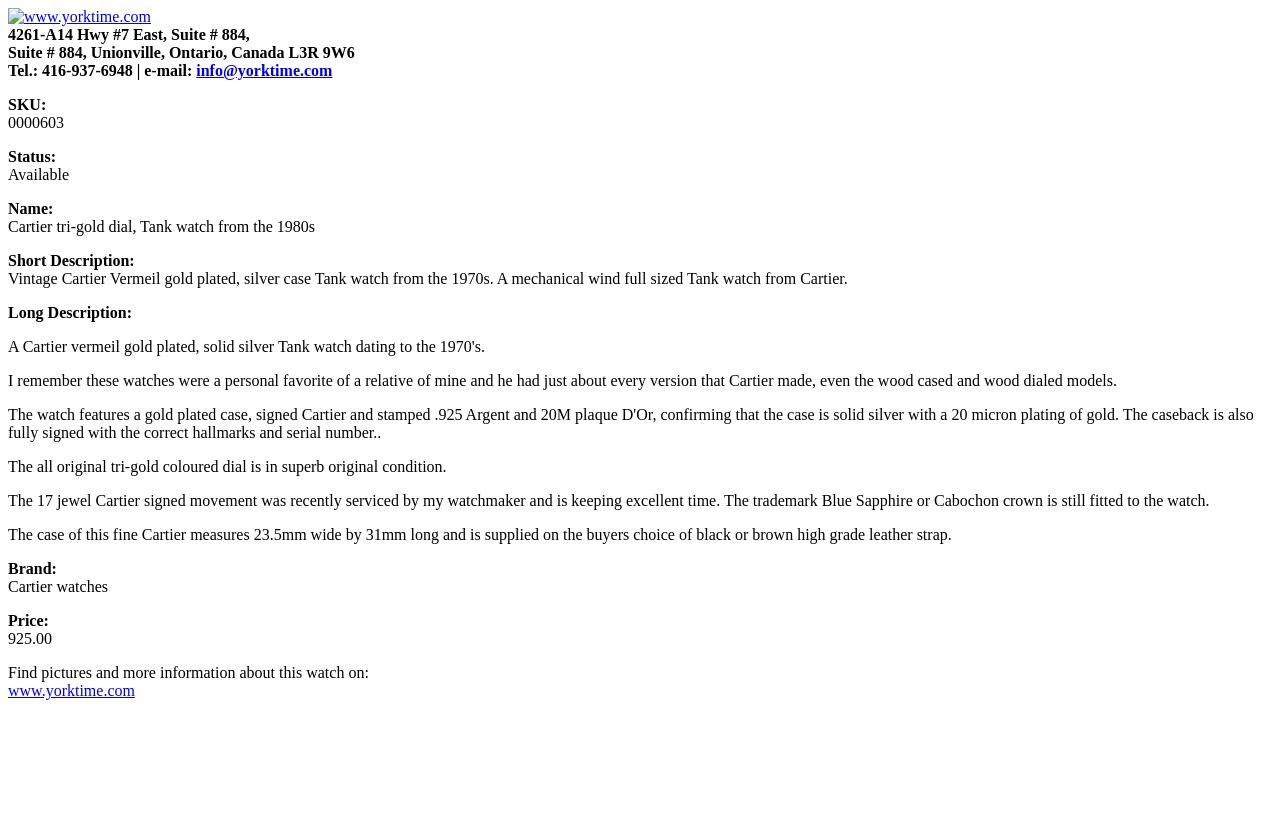What is the price of the watch?
Please give a detailed and elaborate answer to the question based on the image.

The price of the watch can be found in the text 'Price: 925.00' which is located near the bottom of the webpage.